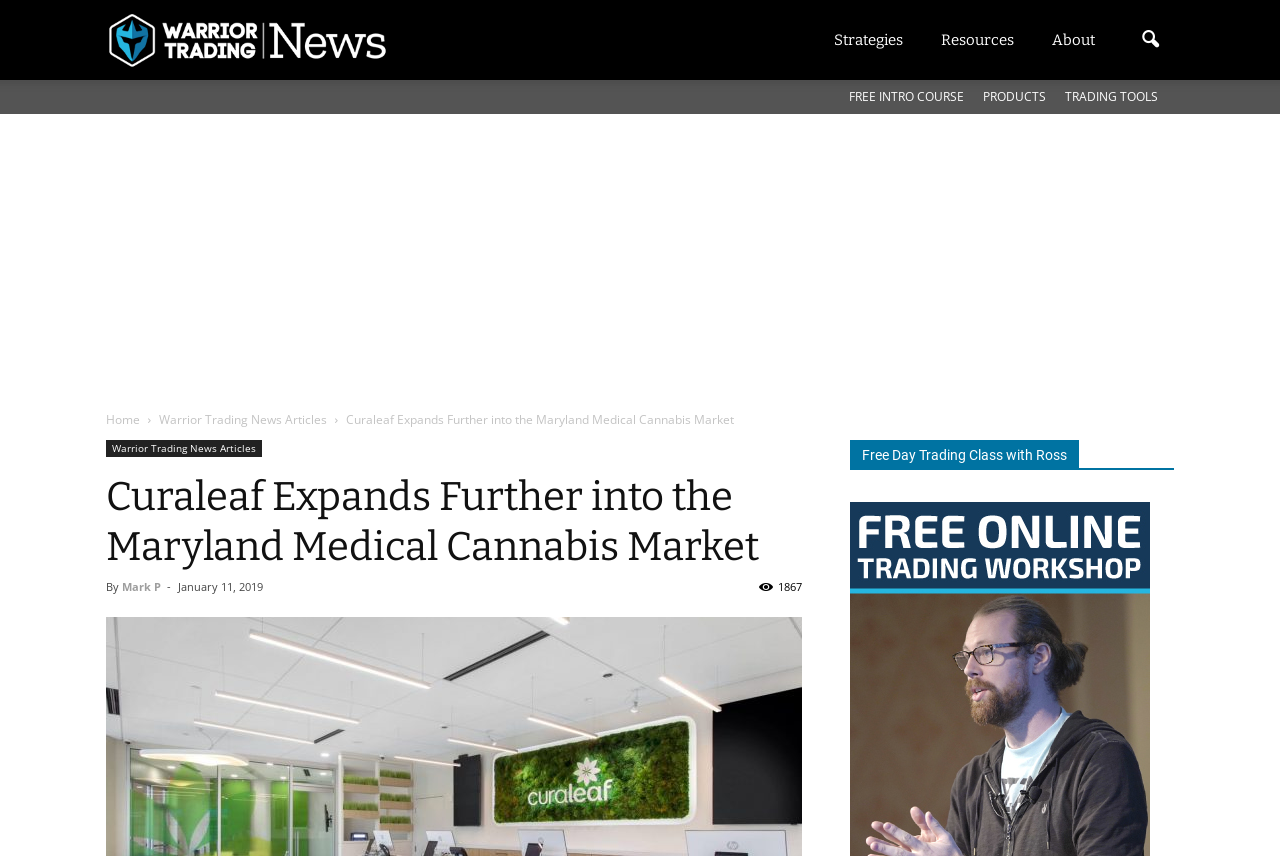Determine the bounding box coordinates of the clickable region to carry out the instruction: "Click the article by Mark P".

[0.095, 0.676, 0.126, 0.694]